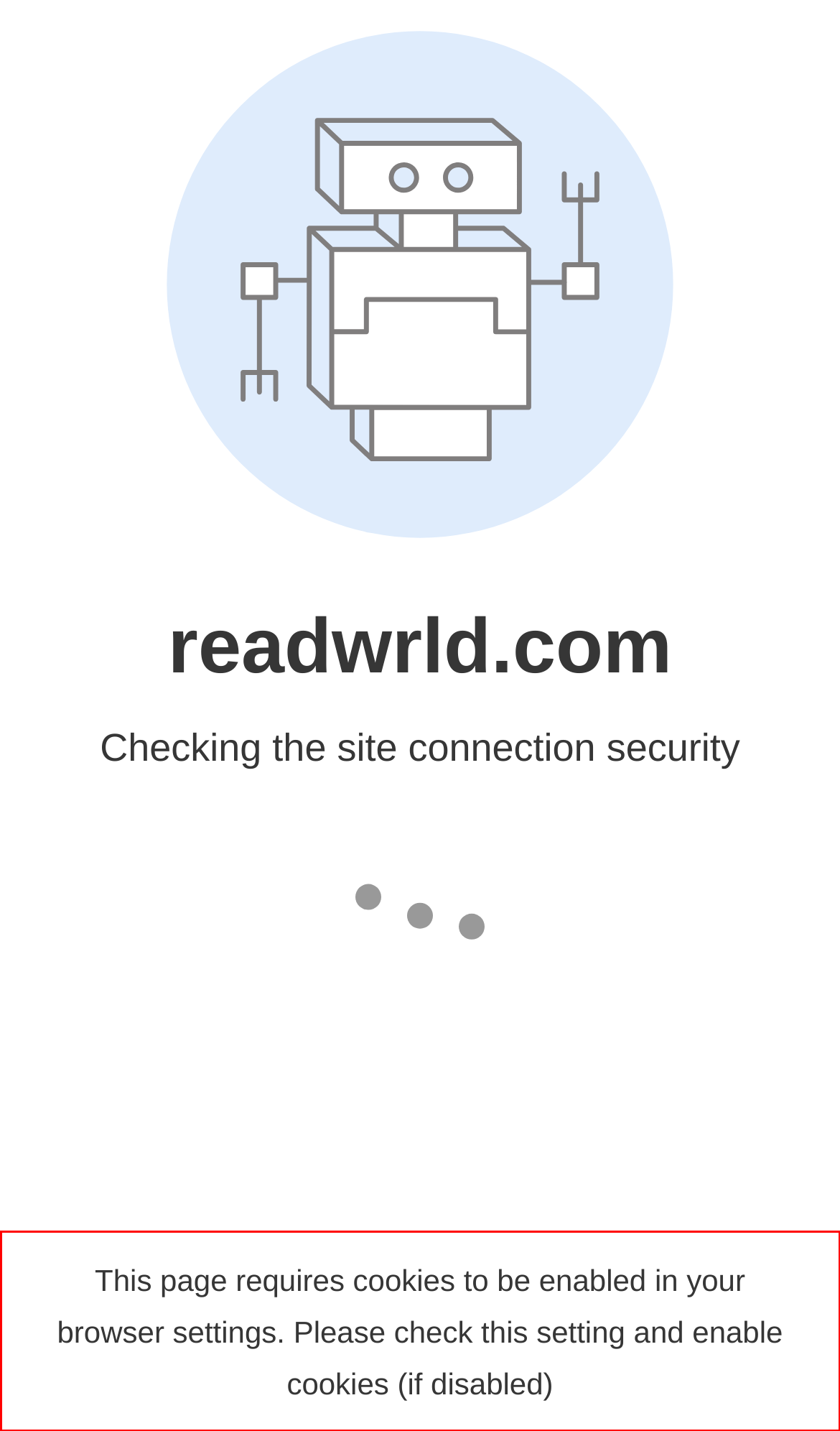Inspect the webpage screenshot that has a red bounding box and use OCR technology to read and display the text inside the red bounding box.

This page requires cookies to be enabled in your browser settings. Please check this setting and enable cookies (if disabled)